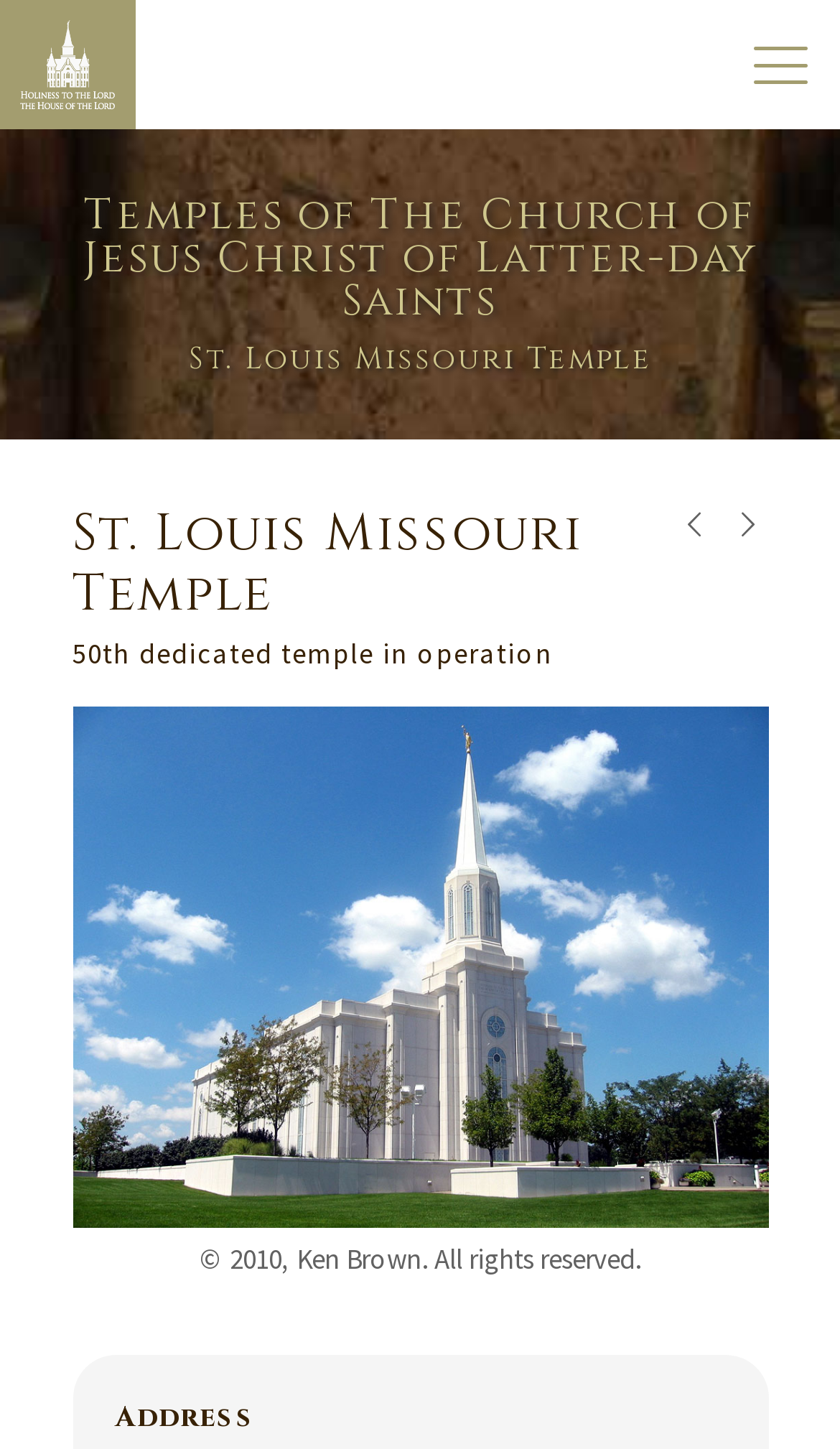Use a single word or phrase to answer the question: Is there an image of the temple?

Yes